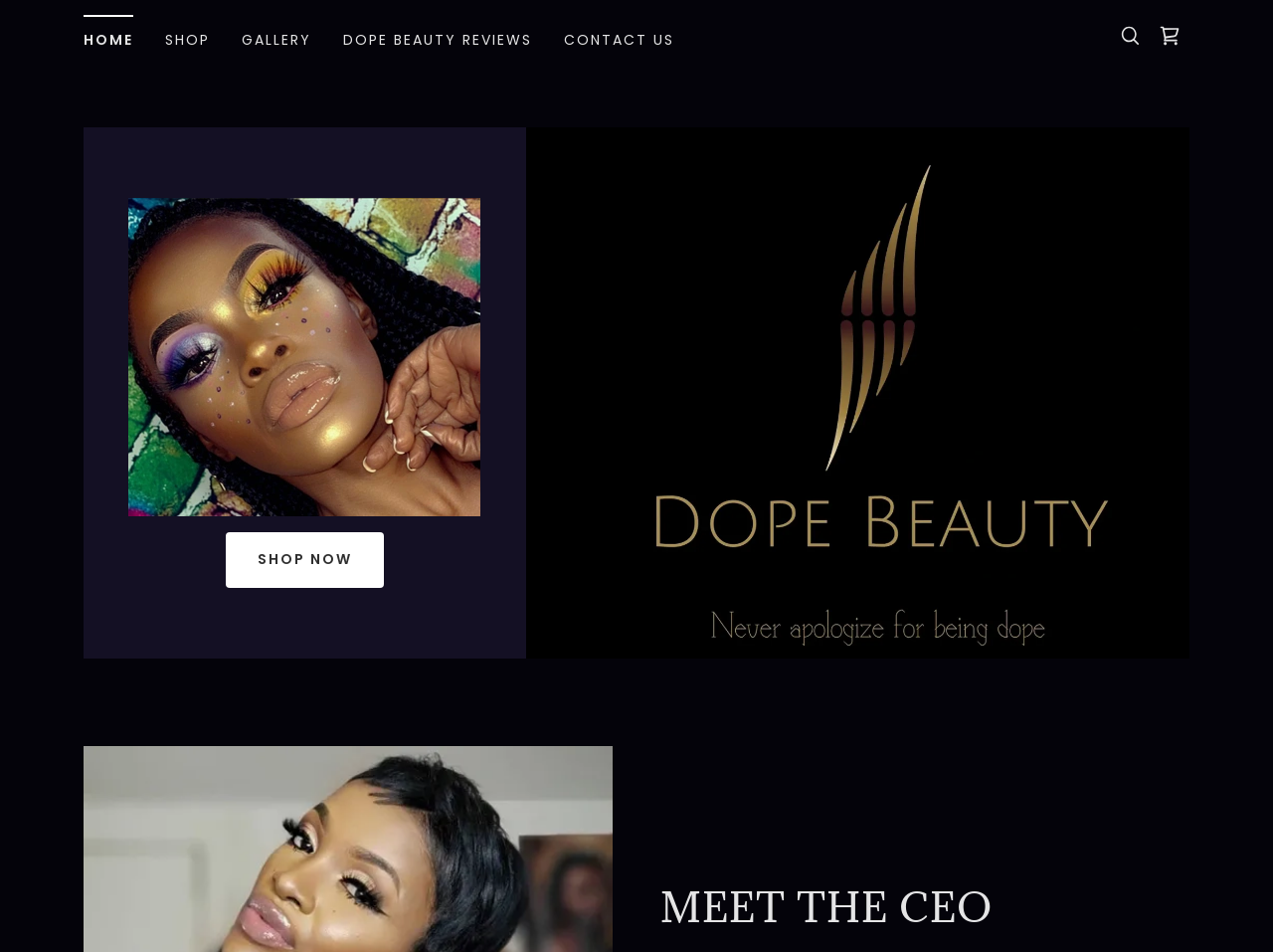Using the webpage screenshot and the element description Dope Beauty reviews, determine the bounding box coordinates. Specify the coordinates in the format (top-left x, top-left y, bottom-right x, bottom-right y) with values ranging from 0 to 1.

[0.265, 0.023, 0.423, 0.061]